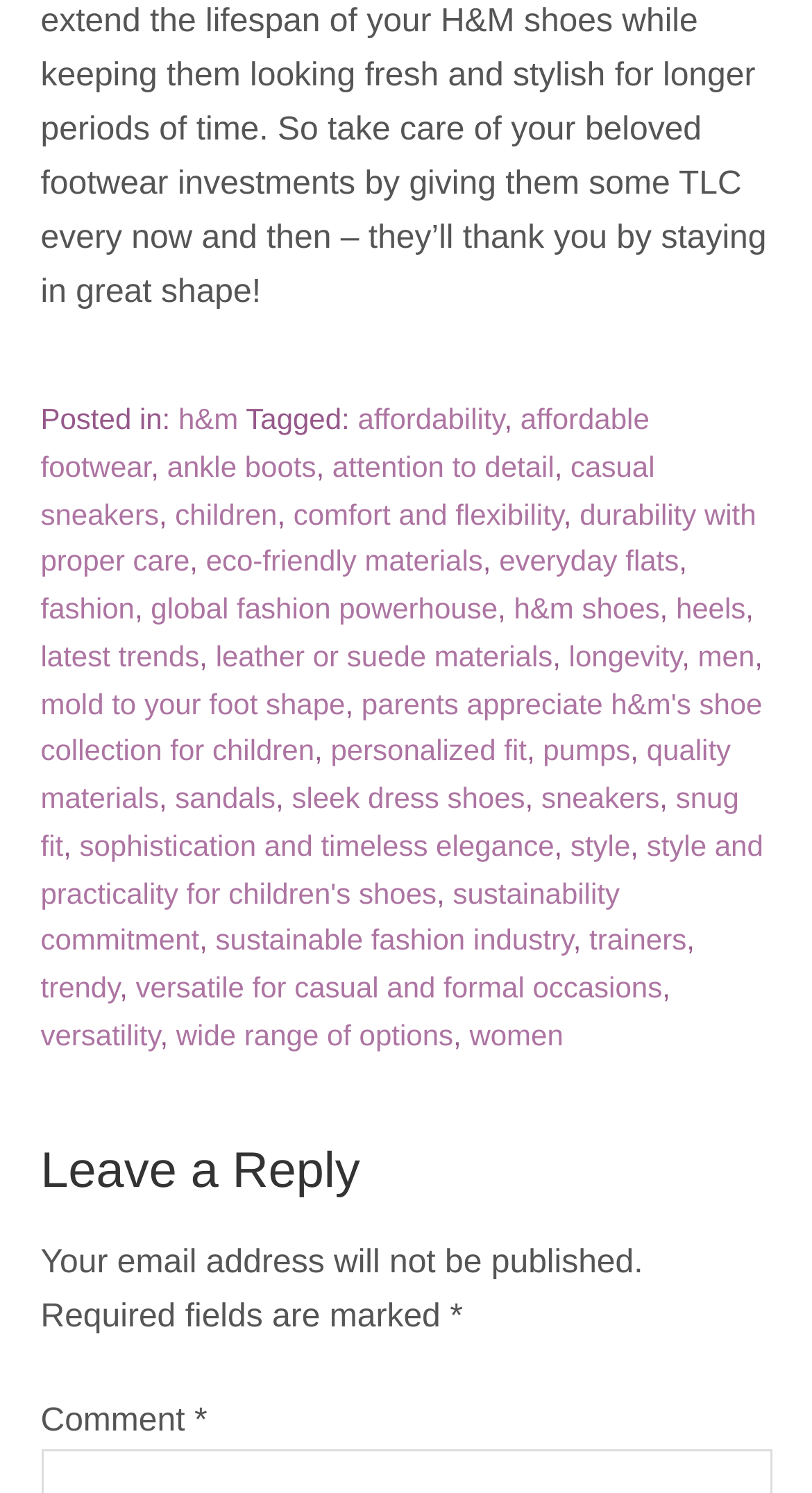What is the focus of the webpage's content?
Based on the image, give a concise answer in the form of a single word or short phrase.

Shoes and fashion